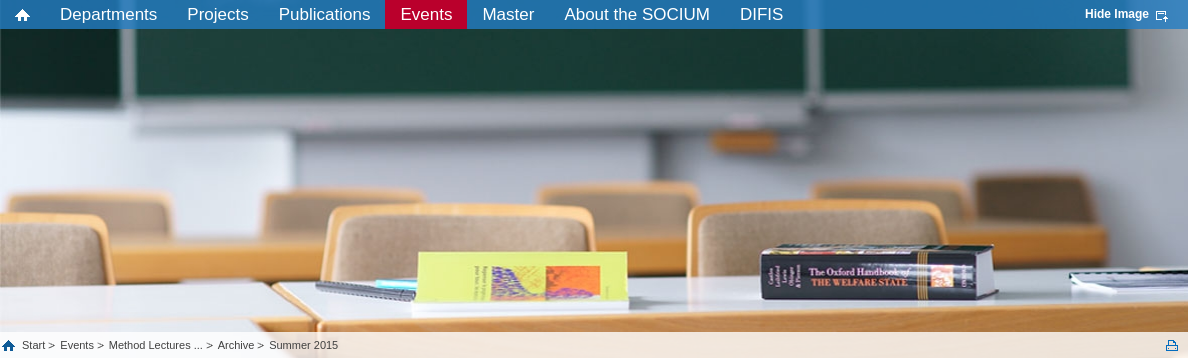What is in the background of the image?
Please interpret the details in the image and answer the question thoroughly.

As I analyze the image, I notice that the background features a chalkboard, which is a common tool used in educational settings, and classroom chairs, which create an academic atmosphere and suggest that the event is taking place in a classroom.